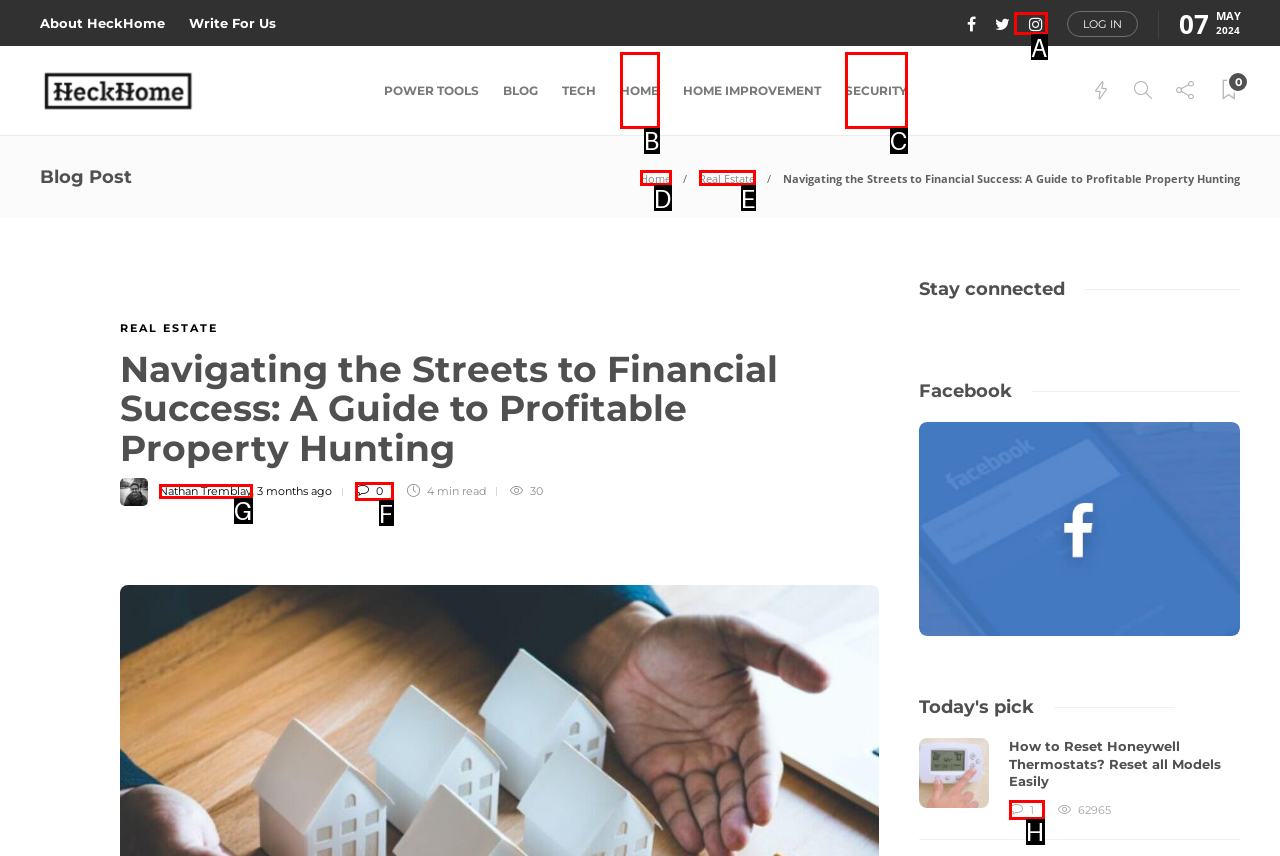Based on the description: Nathan Tremblay
Select the letter of the corresponding UI element from the choices provided.

G